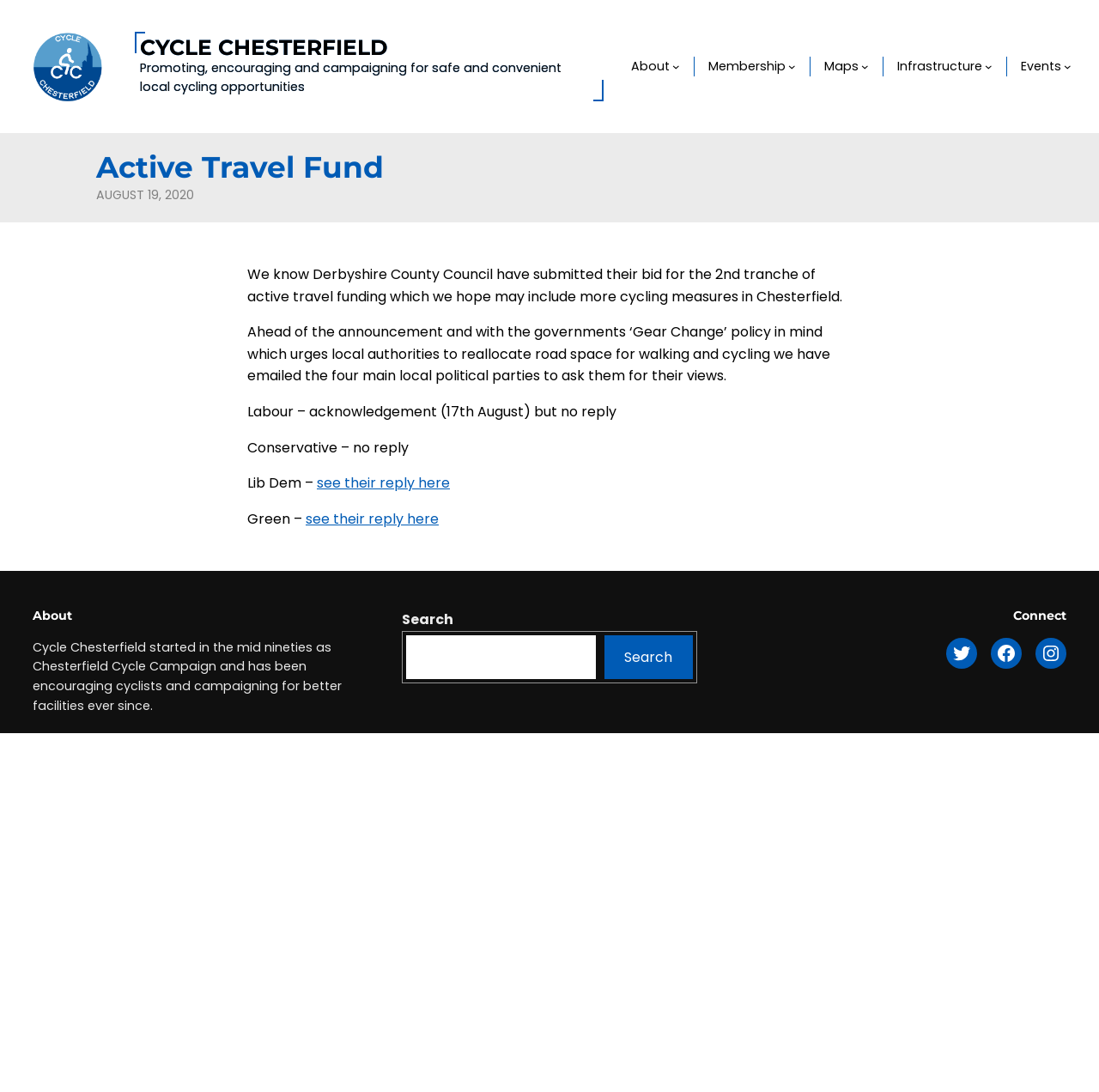What is the text of the first heading?
Answer the question with a single word or phrase derived from the image.

CYCLE CHESTERFIELD